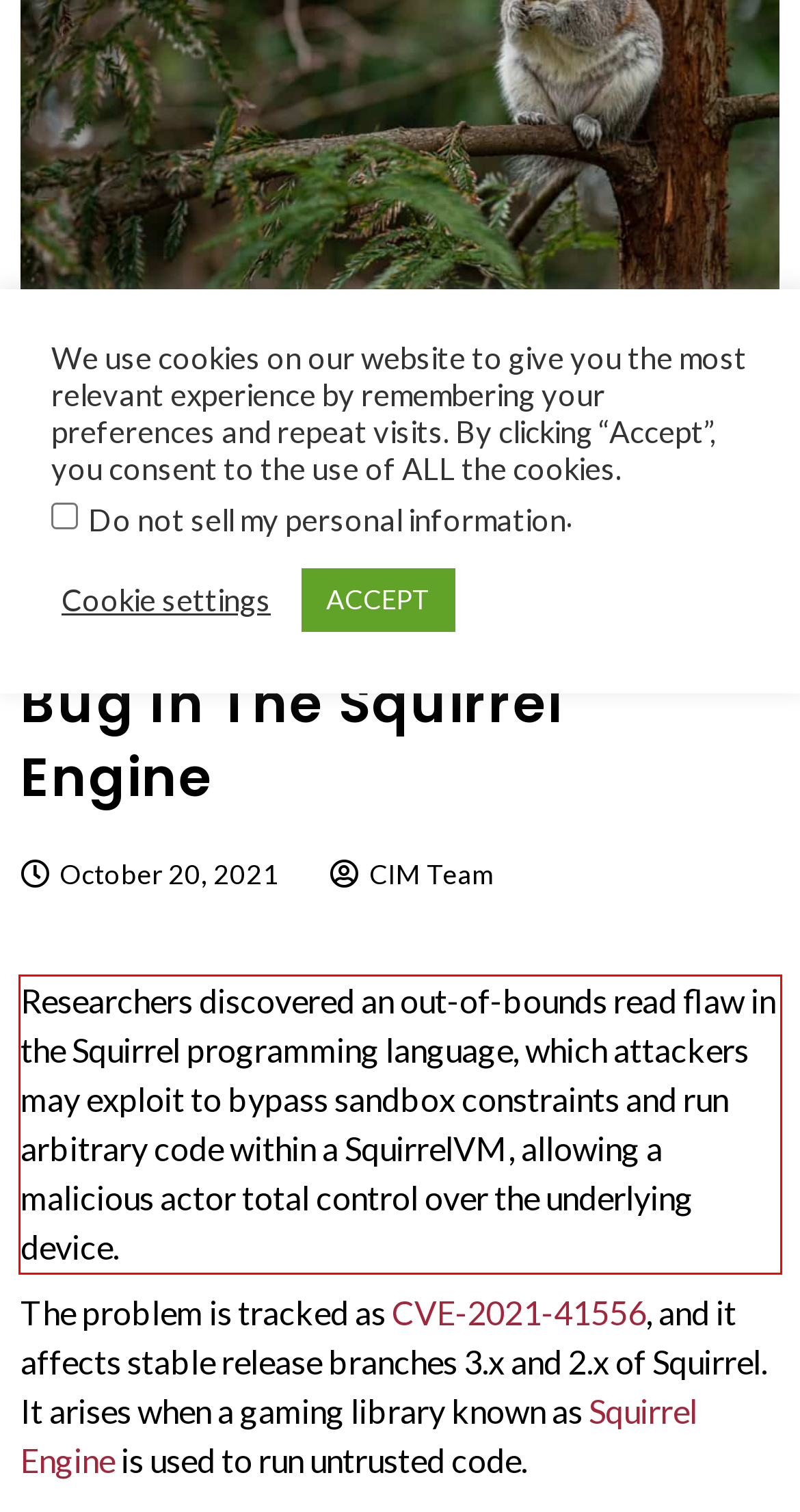Given the screenshot of a webpage, identify the red rectangle bounding box and recognize the text content inside it, generating the extracted text.

Researchers discovered an out-of-bounds read flaw in the Squirrel programming language, which attackers may exploit to bypass sandbox constraints and run arbitrary code within a SquirrelVM, allowing a malicious actor total control over the underlying device.